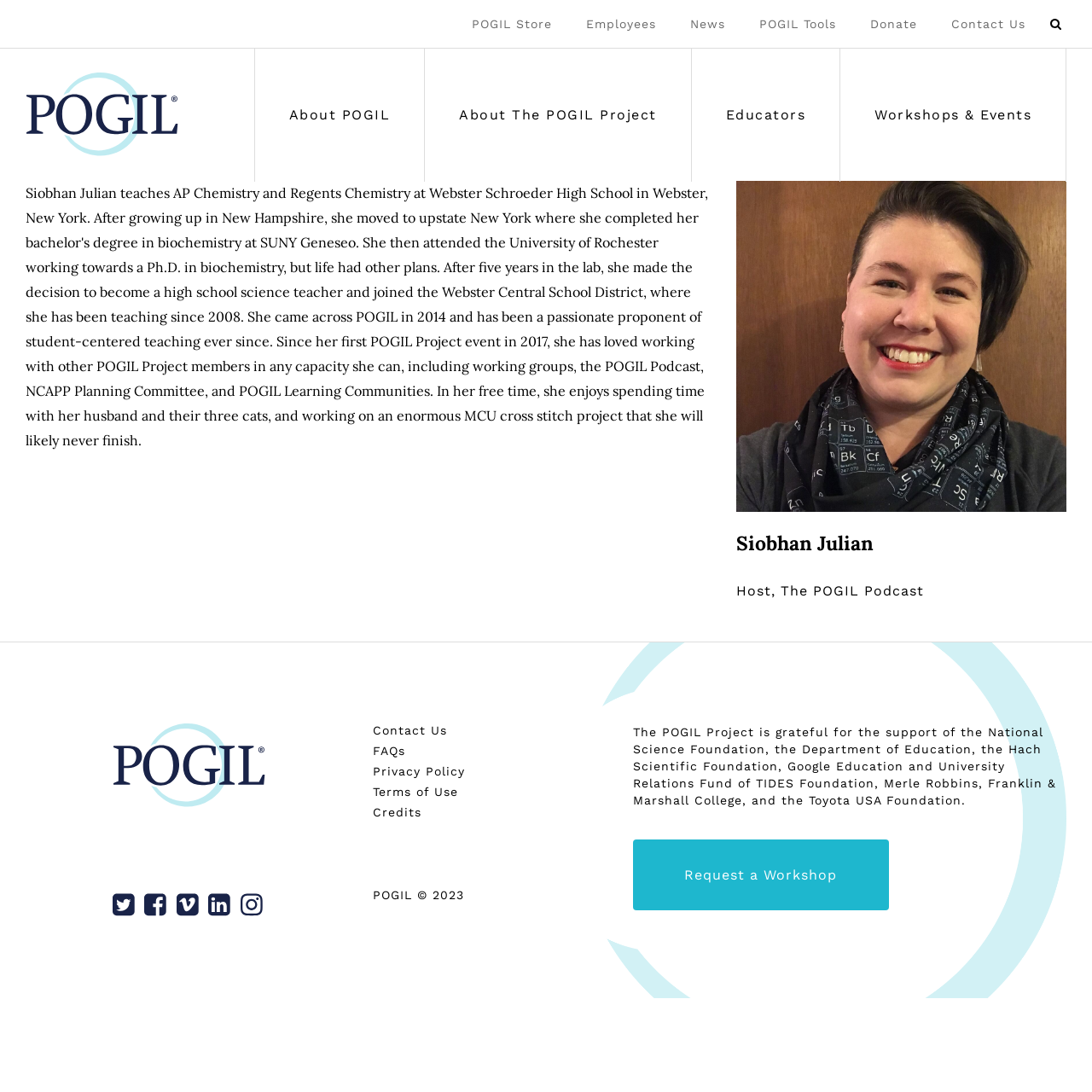Describe all the visual and textual components of the webpage comprehensively.

The webpage is about POGIL, an educational organization, and its director, Siobhan Julian. At the top, there is a navigation bar with seven links: POGIL Store, Employees, News, POGIL Tools, Donate, and Contact Us. Next to the navigation bar, there is a search bar with a button and an image.

Below the navigation bar, there are three main sections. The first section has three list items: About POGIL, About The POGIL Project, and Educators. Each list item has several links related to POGIL, such as What is POGIL?, Effectiveness of POGIL, and Activity Collections.

The second section has a list item called Workshops & Events, which contains links to register for an upcoming event, about their workshops, and resources for workshop facilitators.

On the right side of the page, there is an image and two headings: Siobhan Julian and Host, The POGIL Podcast.

At the bottom of the page, there is a footer section with several links, including Contact Us, FAQs, Privacy Policy, Terms of Use, and Credits. There is also a copyright notice and a list of supporters, including the National Science Foundation and Google Education. Finally, there is a link to request a workshop.